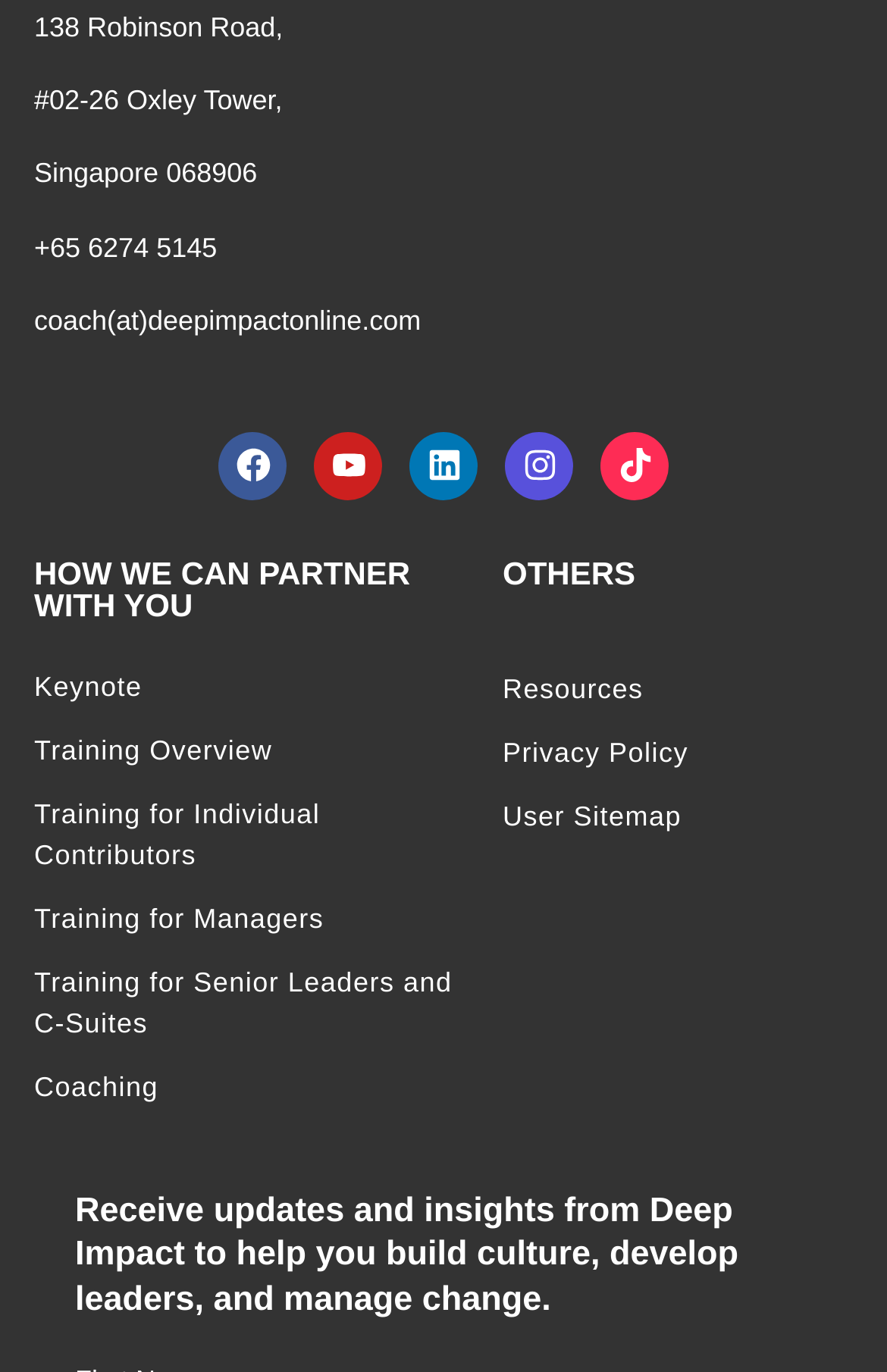Identify the bounding box coordinates of the region that needs to be clicked to carry out this instruction: "Check Resources". Provide these coordinates as four float numbers ranging from 0 to 1, i.e., [left, top, right, bottom].

[0.567, 0.487, 0.925, 0.516]